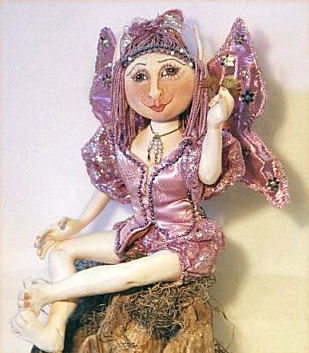Compose a detailed narrative for the image.

The image showcases a beautifully crafted fairy doll named Gretchen, designed by Patti LaValley. This enchanting 14-inch cloth doll is adorned in a shimmering pink outfit embellished with sequins, perfectly complementing her delicate, whimsical look. Her playful expression is framed by long, flowing hair and whimsical butterfly wings, which reflect the magical essence of a garden fairy. Gretchen is depicted sitting gracefully on a natural wooden base, enhancing her connection to the garden theme. This doll captures the spirit of spring, evoking images of a fairy flitting among flowers, sprinkling her special fairy dust. The intricate details, from her articulated fingers to the sparkling attire, showcase the artistry involved in her creation. Additionally, this design is part of a retired pattern, adding a layer of exclusivity to this charming character.